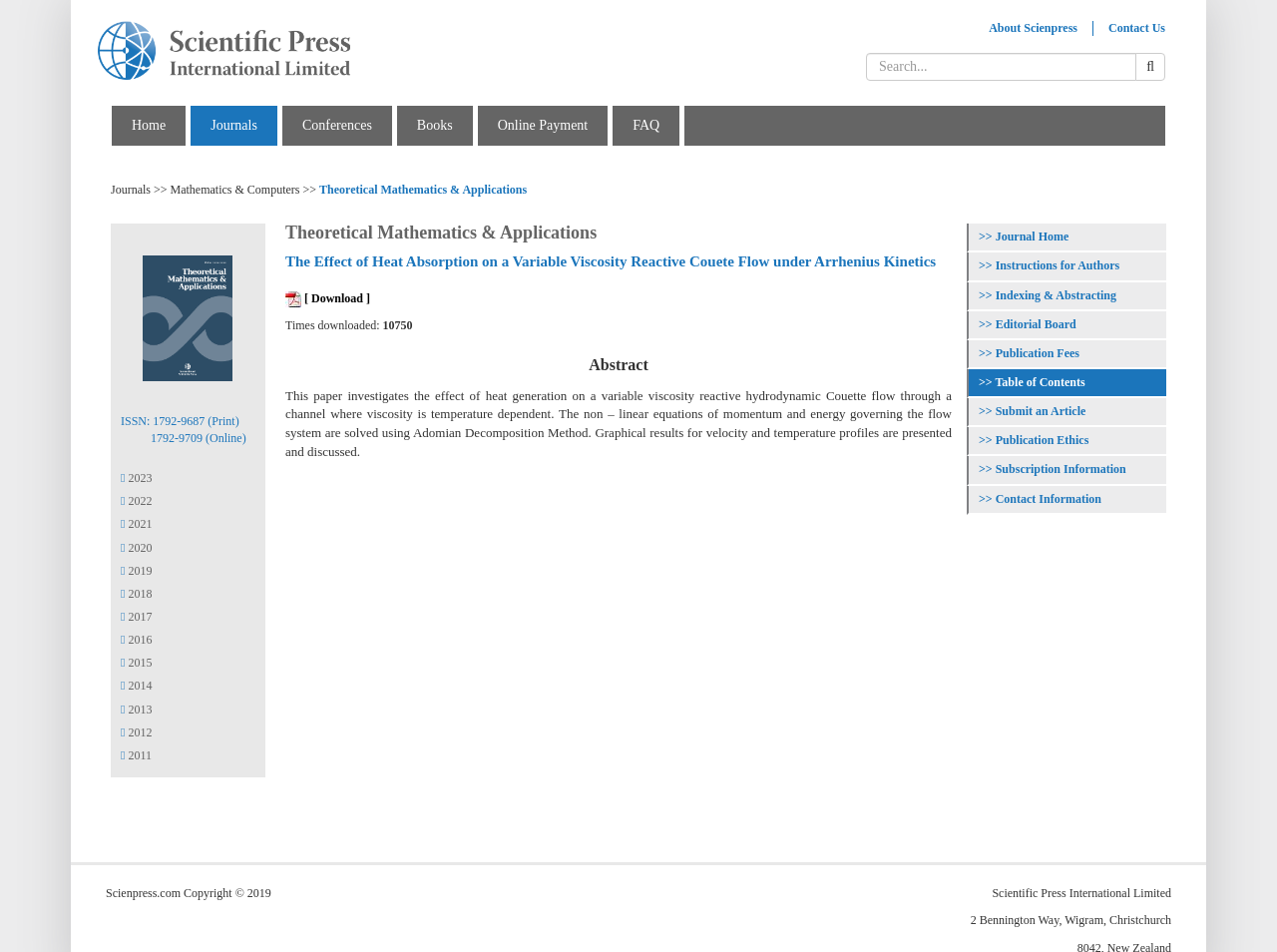Mark the bounding box of the element that matches the following description: "Instructions for Authors".

[0.766, 0.272, 0.877, 0.287]